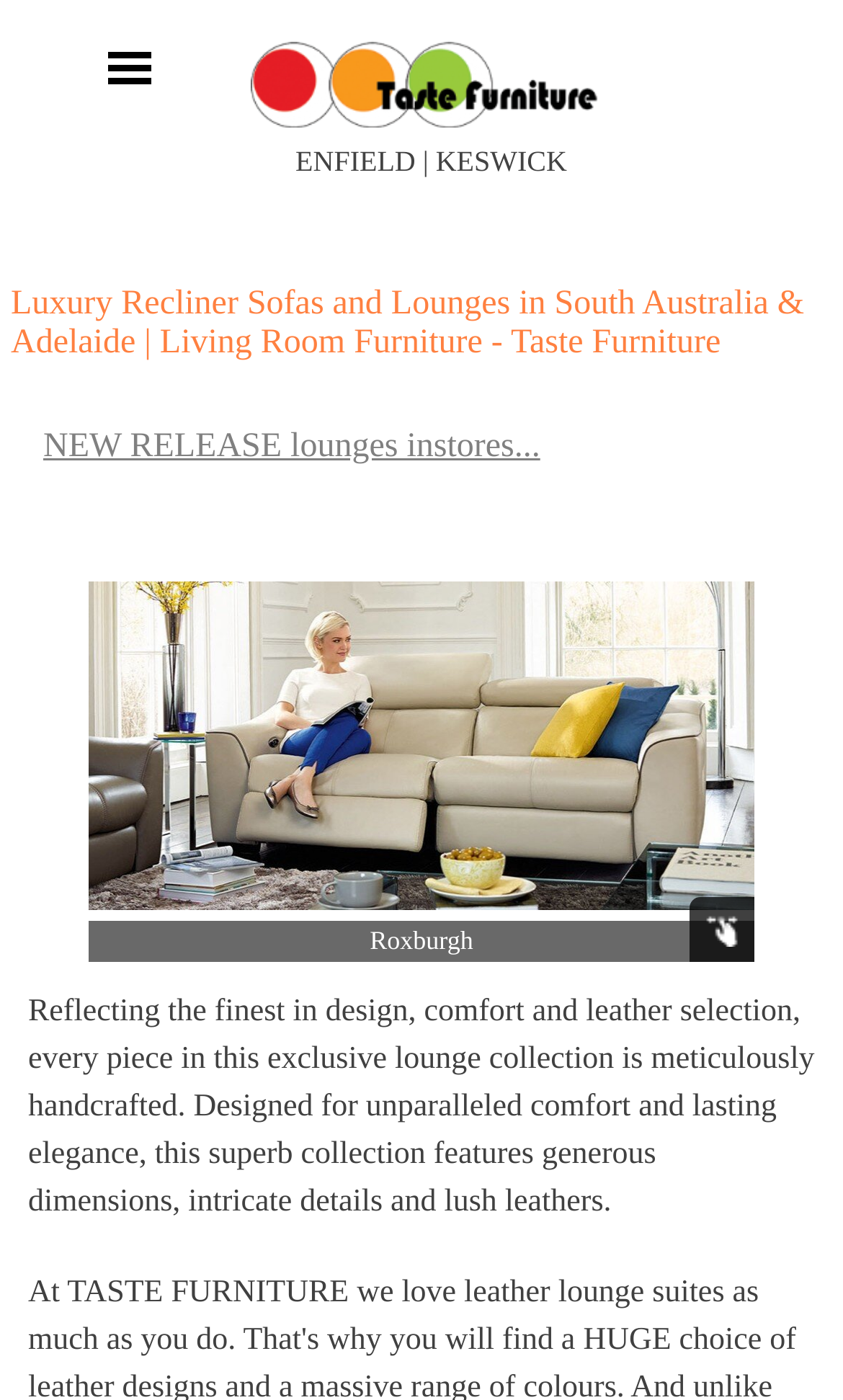Where is Taste Furniture based?
Answer the question in as much detail as possible.

The header of the webpage mentions 'Luxury Recliner Sofas and Lounges in South Australia & Adelaide', which suggests that Taste Furniture is based in South Australia and Adelaide.